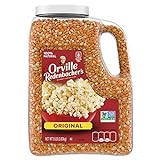What is the purpose of the handle on the container?
Please provide a single word or phrase based on the screenshot.

Easy pouring and storage